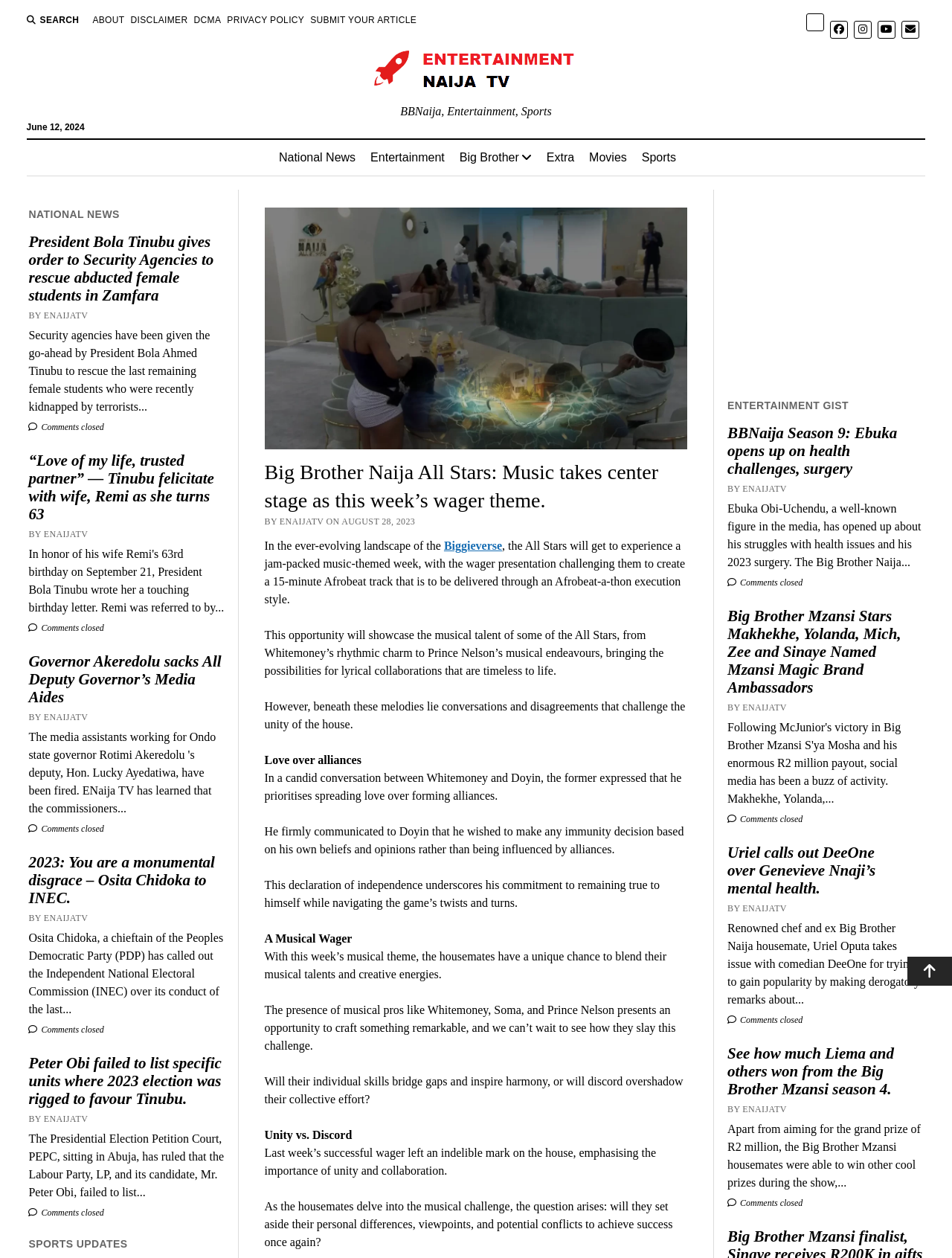Give a succinct answer to this question in a single word or phrase: 
What is the name of the TV channel?

ENaija TV